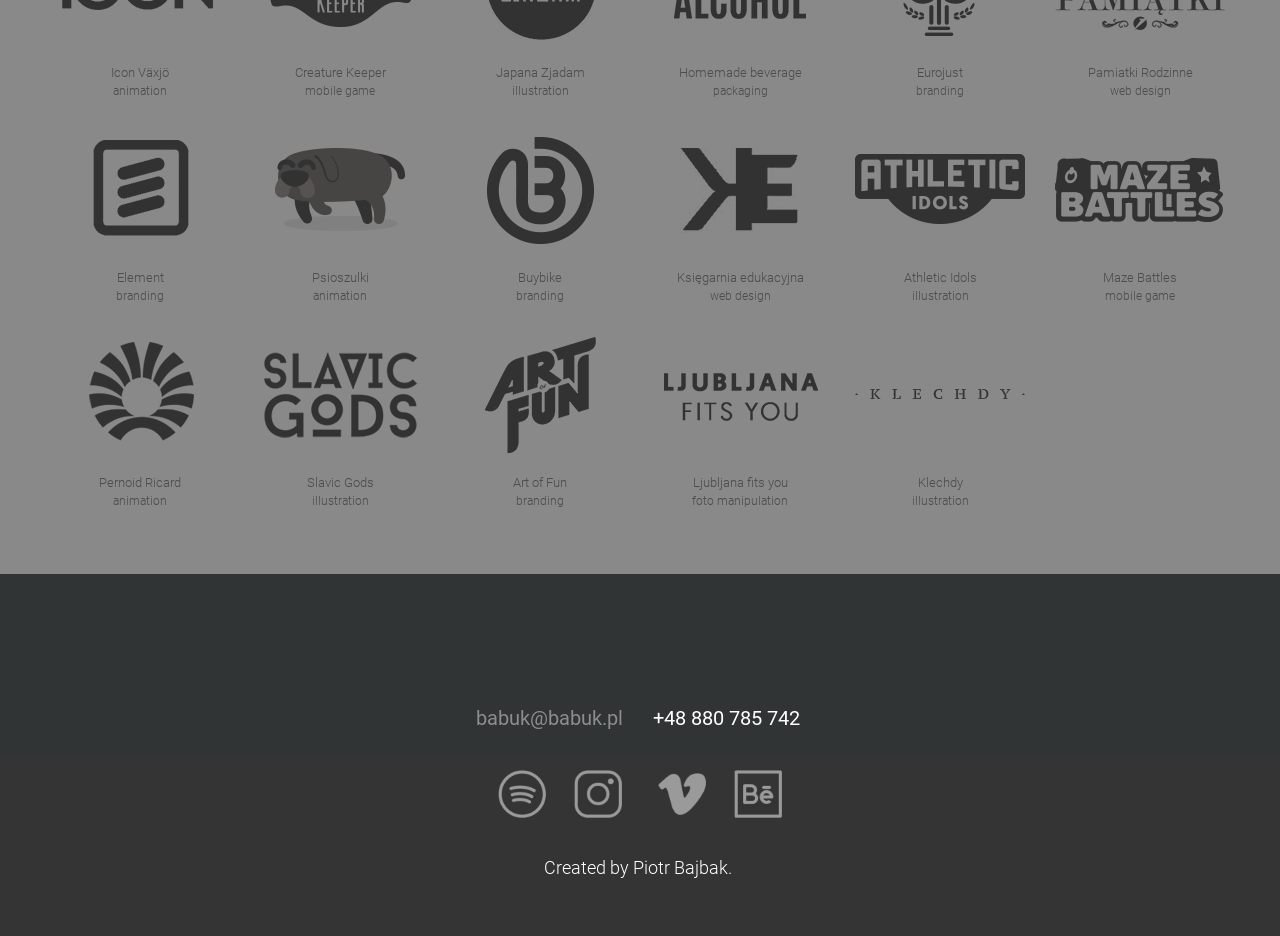How many links are there on the webpage?
Look at the image and respond with a one-word or short-phrase answer.

27